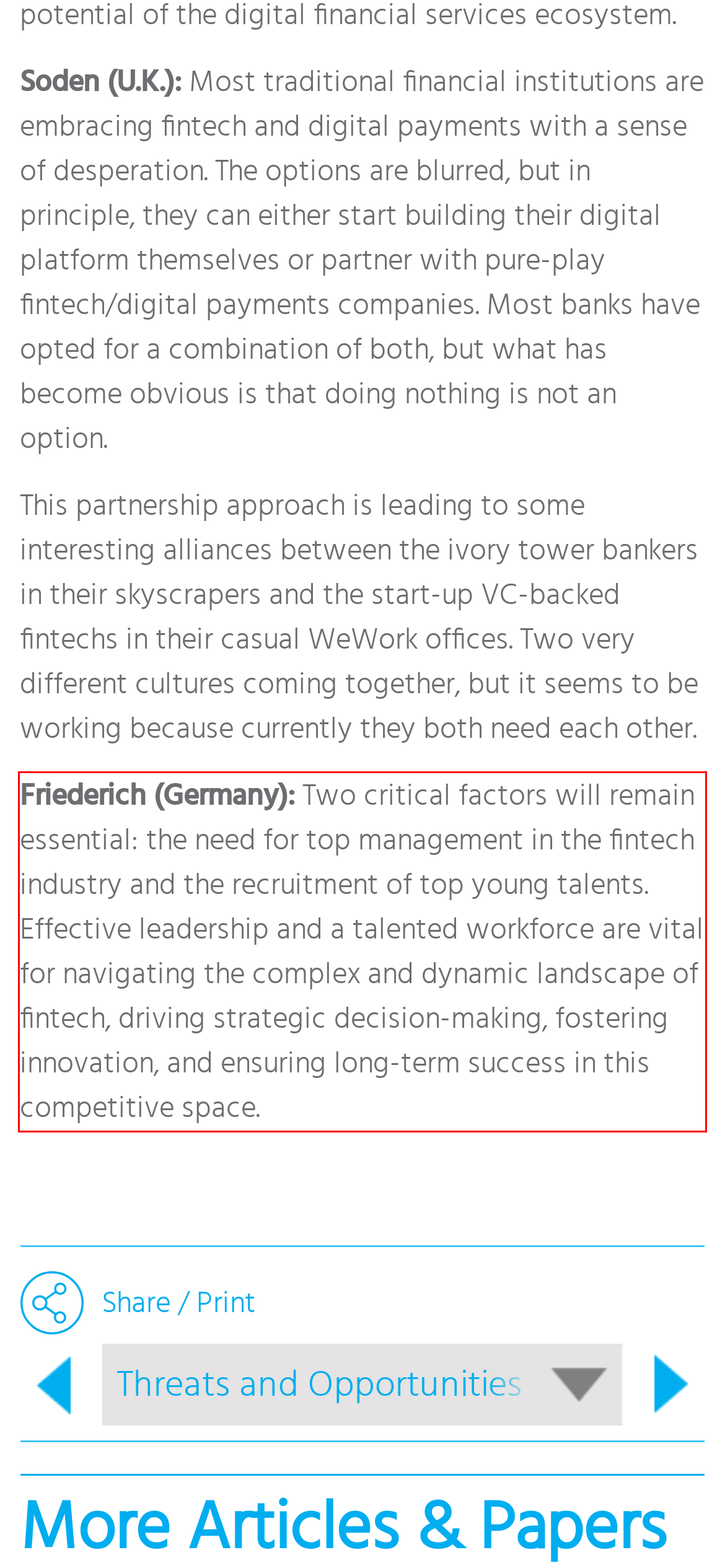There is a UI element on the webpage screenshot marked by a red bounding box. Extract and generate the text content from within this red box.

Friederich (Germany): Two critical factors will remain essential: the need for top management in the fintech industry and the recruitment of top young talents. Effective leadership and a talented workforce are vital for navigating the complex and dynamic landscape of fintech, driving strategic decision-making, fostering innovation, and ensuring long-term success in this competitive space.